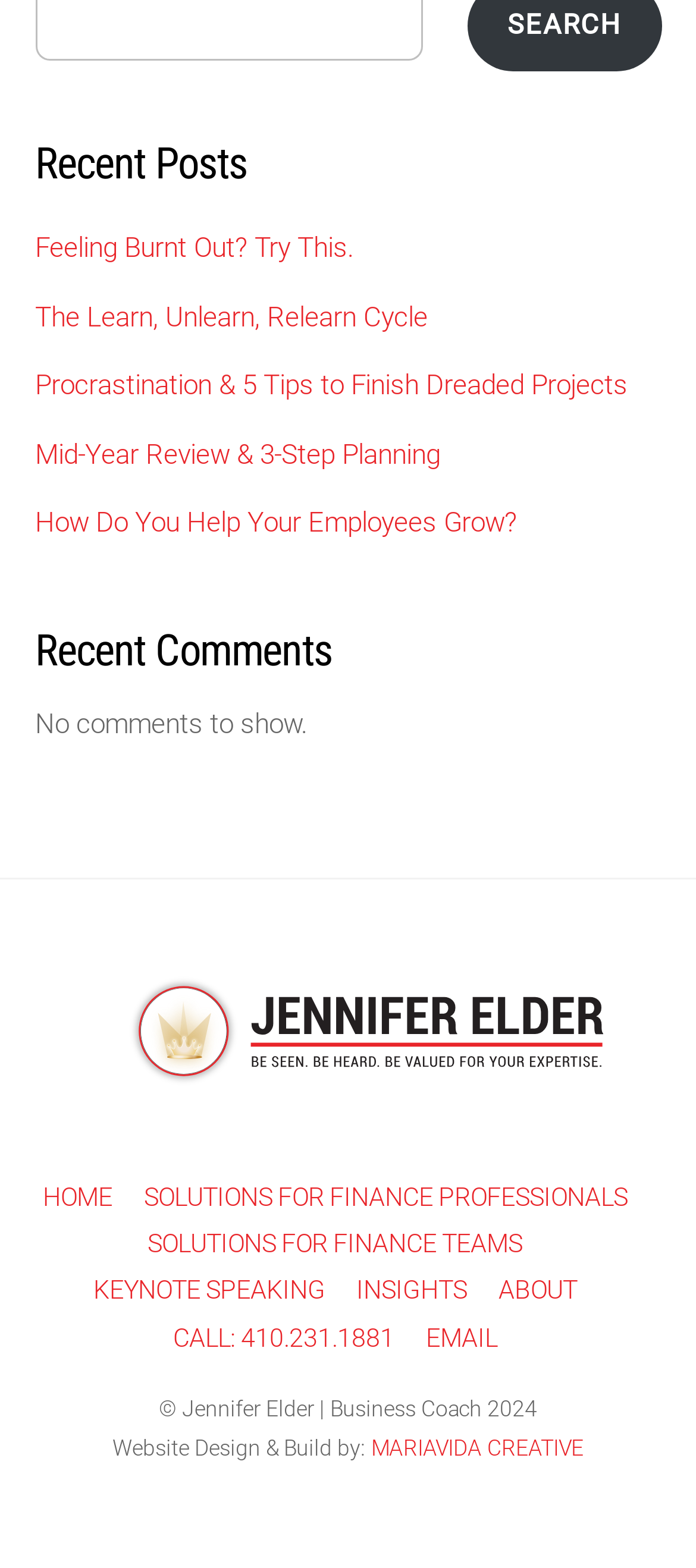Please give a succinct answer to the question in one word or phrase:
Who designed and built the website?

MARIAVIDA CREATIVE